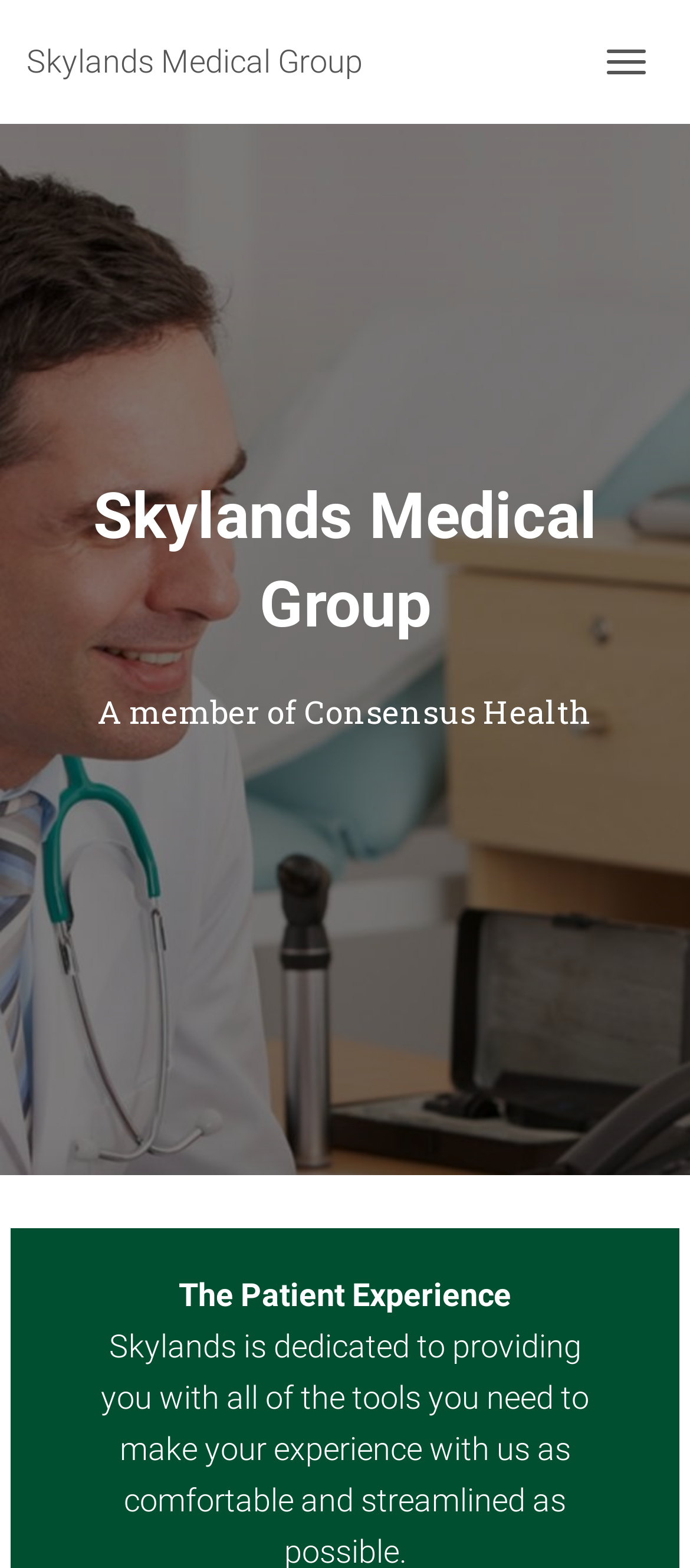What is the name of the medical group?
Give a detailed response to the question by analyzing the screenshot.

The name of the medical group can be found in the heading element with the text 'Skylands Medical Group' and also in the link element with the same text, which suggests that it is the main title of the webpage.